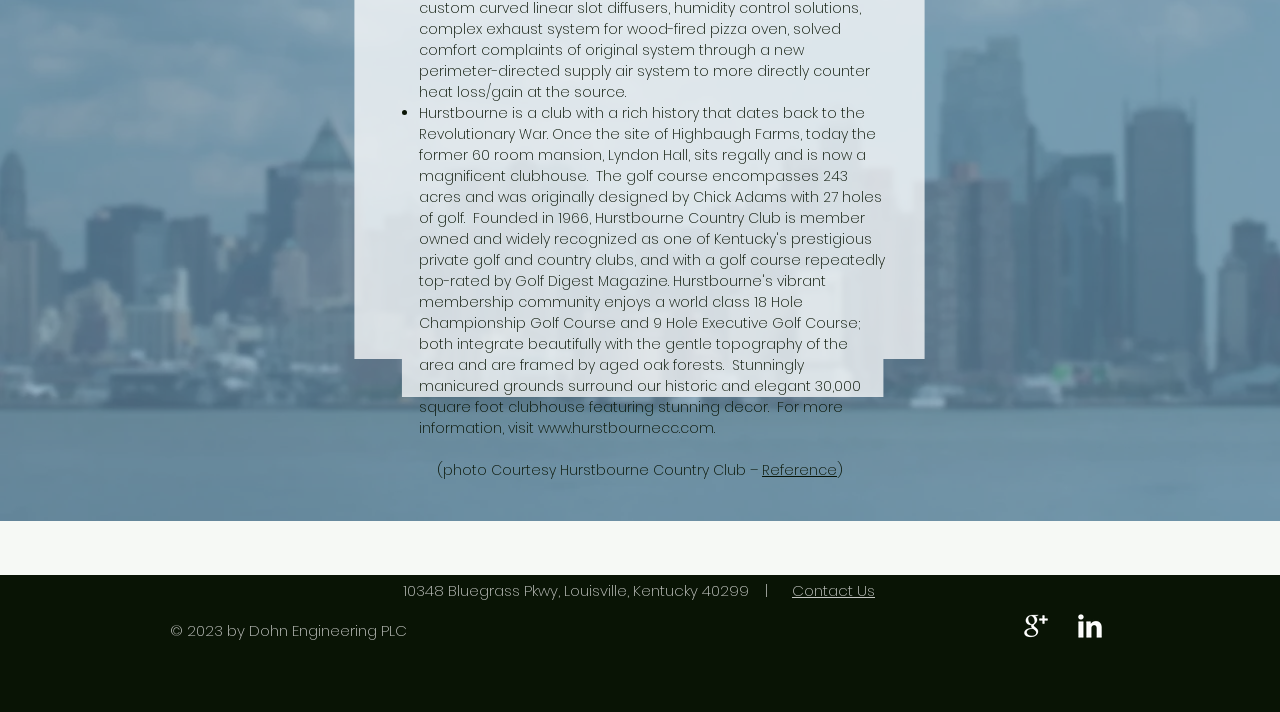Identify the bounding box for the described UI element: "www.hurstbournecc.com".

[0.42, 0.587, 0.558, 0.615]